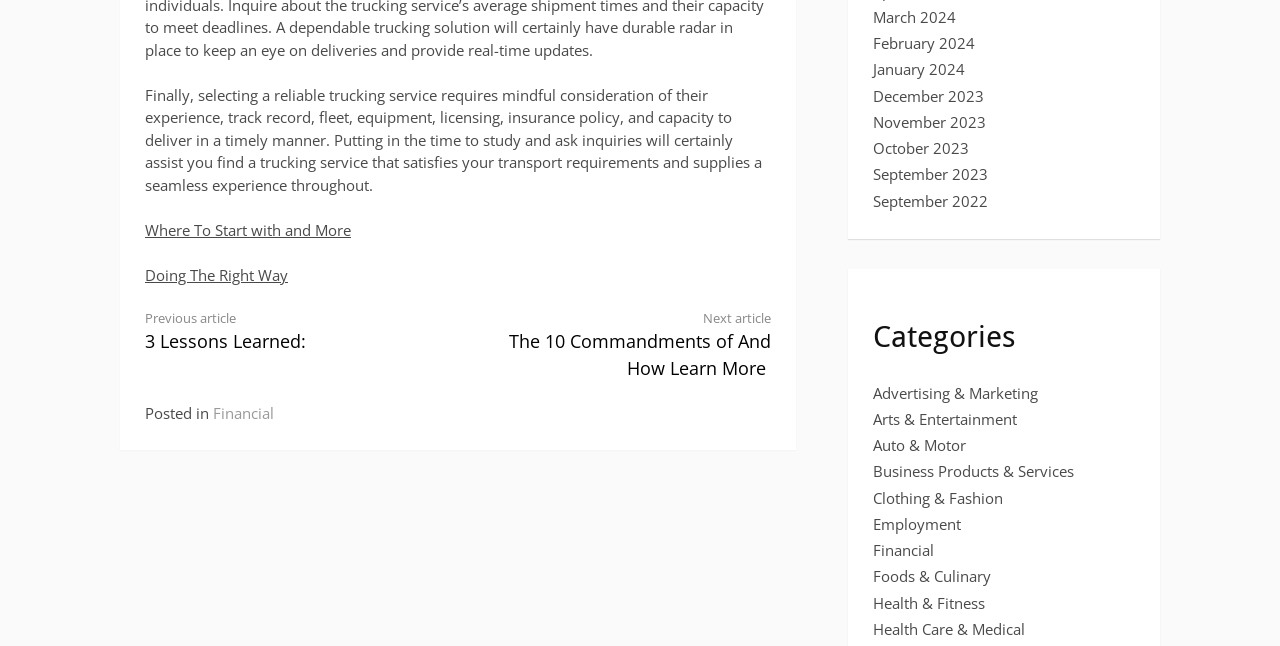Please determine the bounding box coordinates of the element's region to click in order to carry out the following instruction: "Continue reading the current article". The coordinates should be four float numbers between 0 and 1, i.e., [left, top, right, bottom].

[0.113, 0.478, 0.602, 0.592]